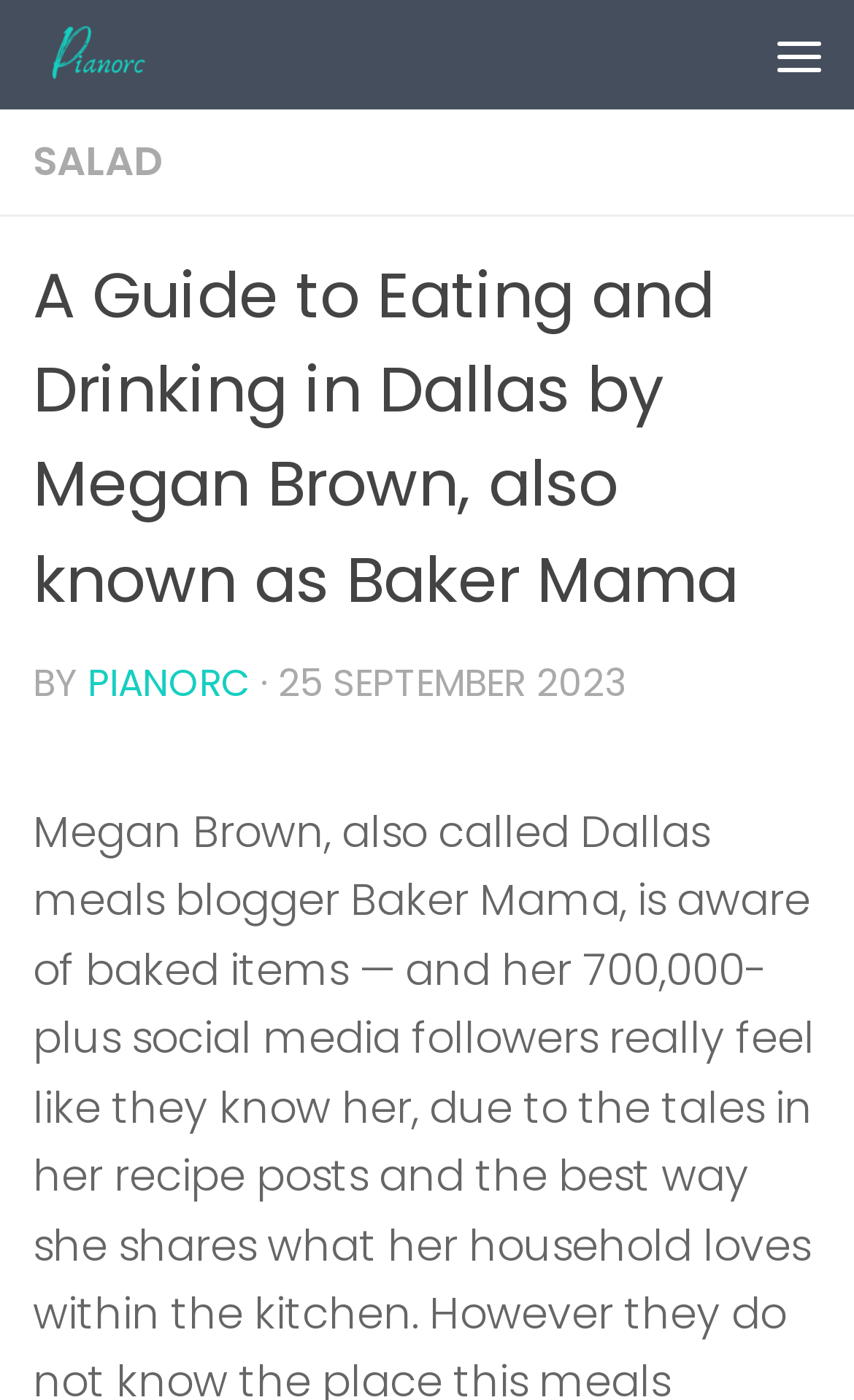Please extract the primary headline from the webpage.

A Guide to Eating and Drinking in Dallas by Megan Brown, also known as Baker Mama